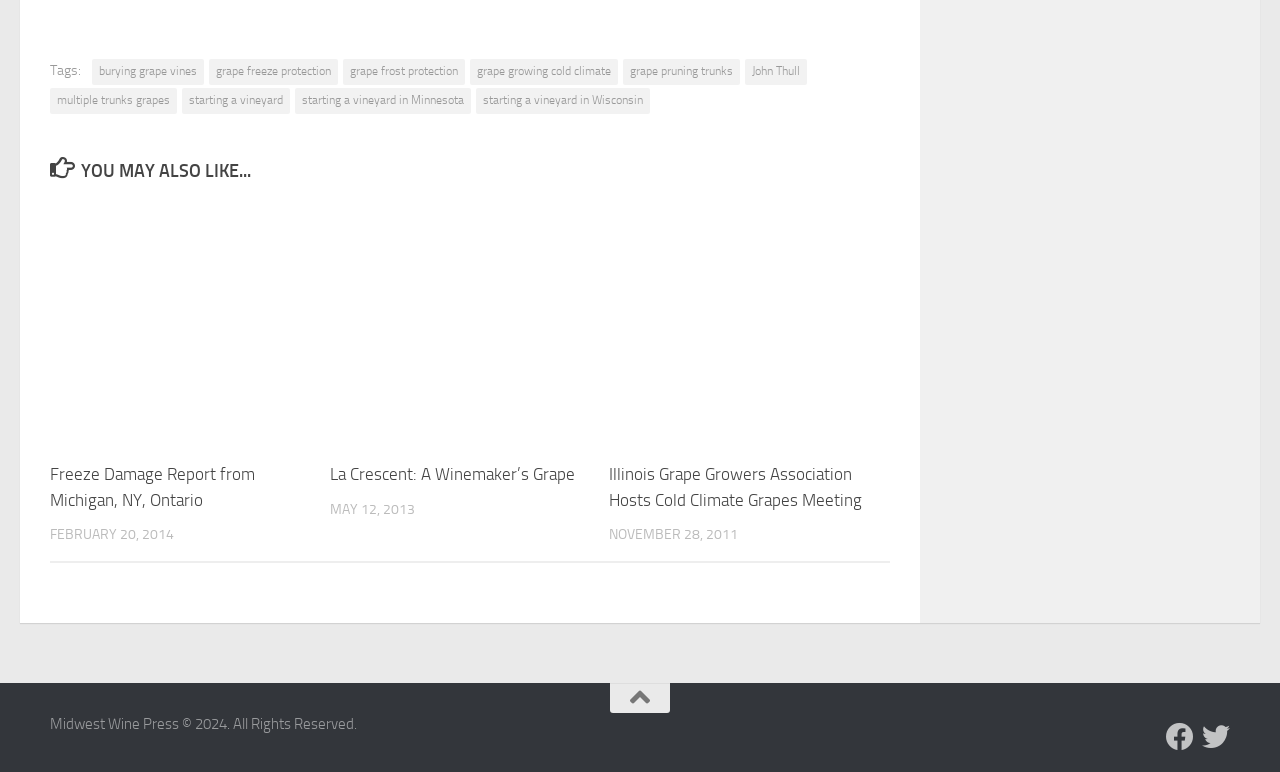What is the copyright year of Midwest Wine Press?
Respond to the question with a well-detailed and thorough answer.

I searched for the copyright information and found the StaticText element [151] with the text 'Midwest Wine Press © 2024. All Rights Reserved.', which indicates that the copyright year of Midwest Wine Press is 2024.